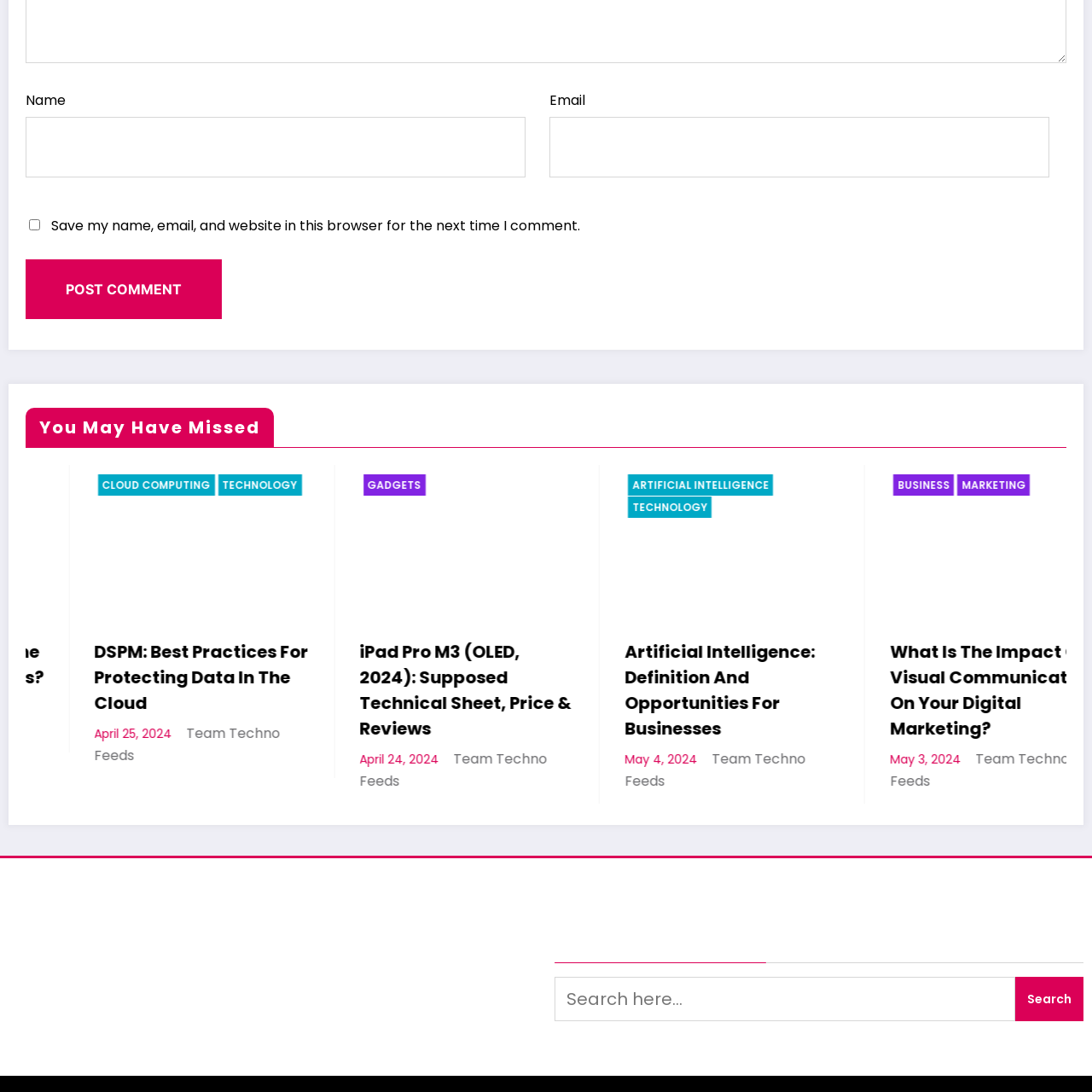Detail the features and components of the image inside the red outline.

The image titled "Digital Marketing" features a graphic associated with strategies and tools used in digital marketing. It likely illustrates concepts such as SEO, social media engagement, and online advertising, emphasizing the importance of digital platforms in enhancing business reach and customer engagement. This visual representation aligns with the article discussing the impact and evolution of digital marketing, encouraging readers to explore innovative ways to connect with their target audiences.